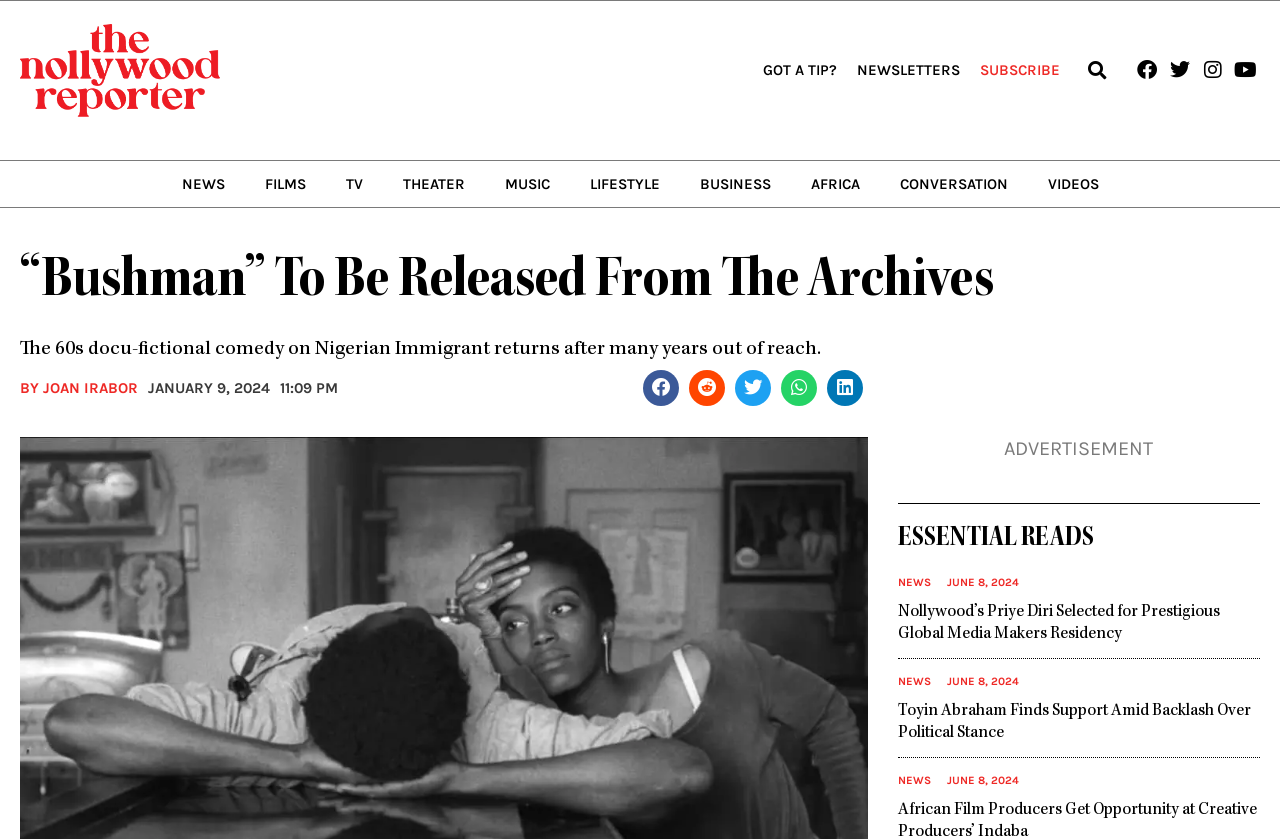Given the description "aria-label="Share on facebook"", provide the bounding box coordinates of the corresponding UI element.

[0.502, 0.44, 0.531, 0.483]